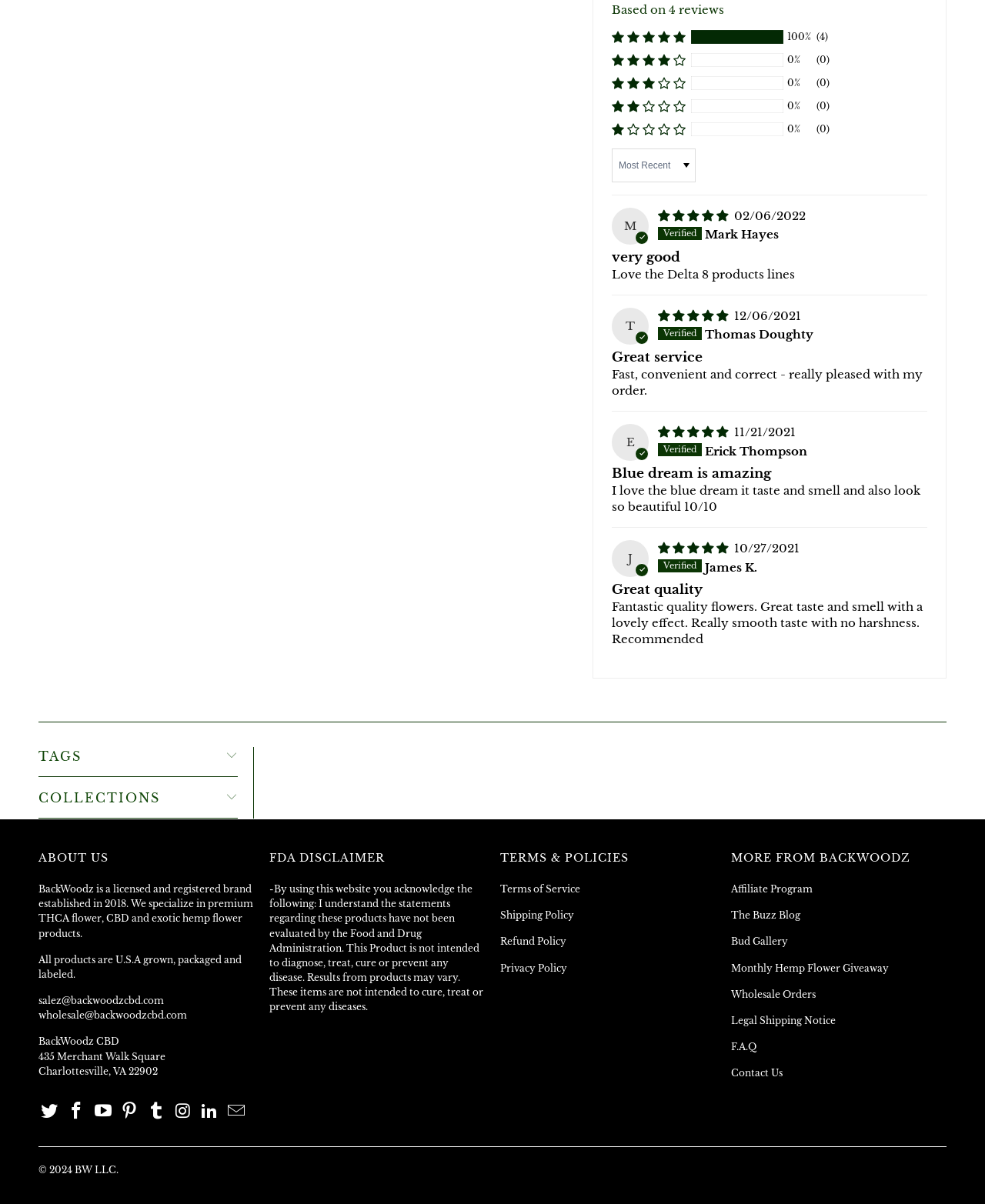Highlight the bounding box of the UI element that corresponds to this description: "F.A.Q".

[0.742, 0.865, 0.768, 0.874]